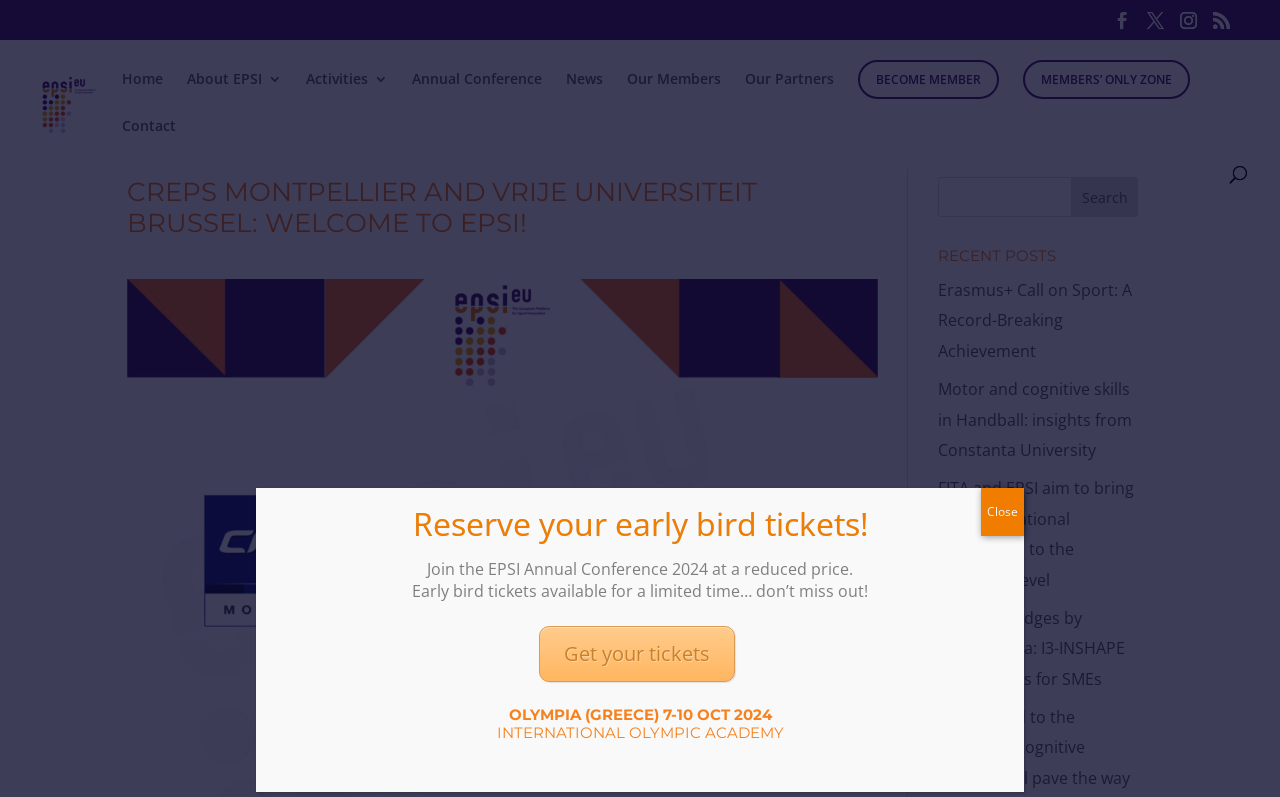Identify the bounding box coordinates of the part that should be clicked to carry out this instruction: "Click the Home link".

[0.095, 0.091, 0.127, 0.15]